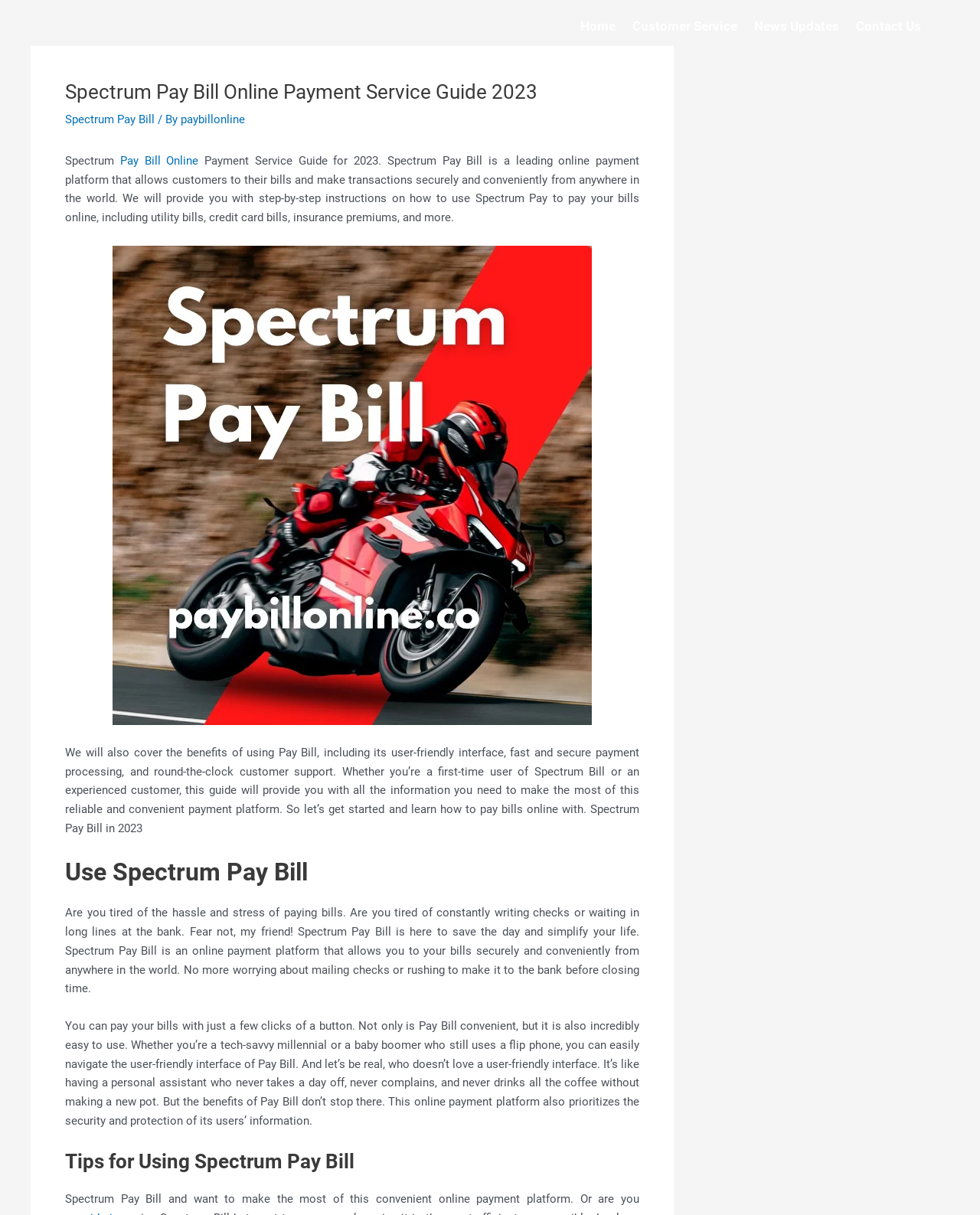Using the elements shown in the image, answer the question comprehensively: What type of bills can be paid using Spectrum Pay Bill?

I found the answer by reading the introductory text on the webpage, which mentions that Spectrum Pay Bill allows customers to pay their utility bills, credit card bills, insurance premiums, and more.